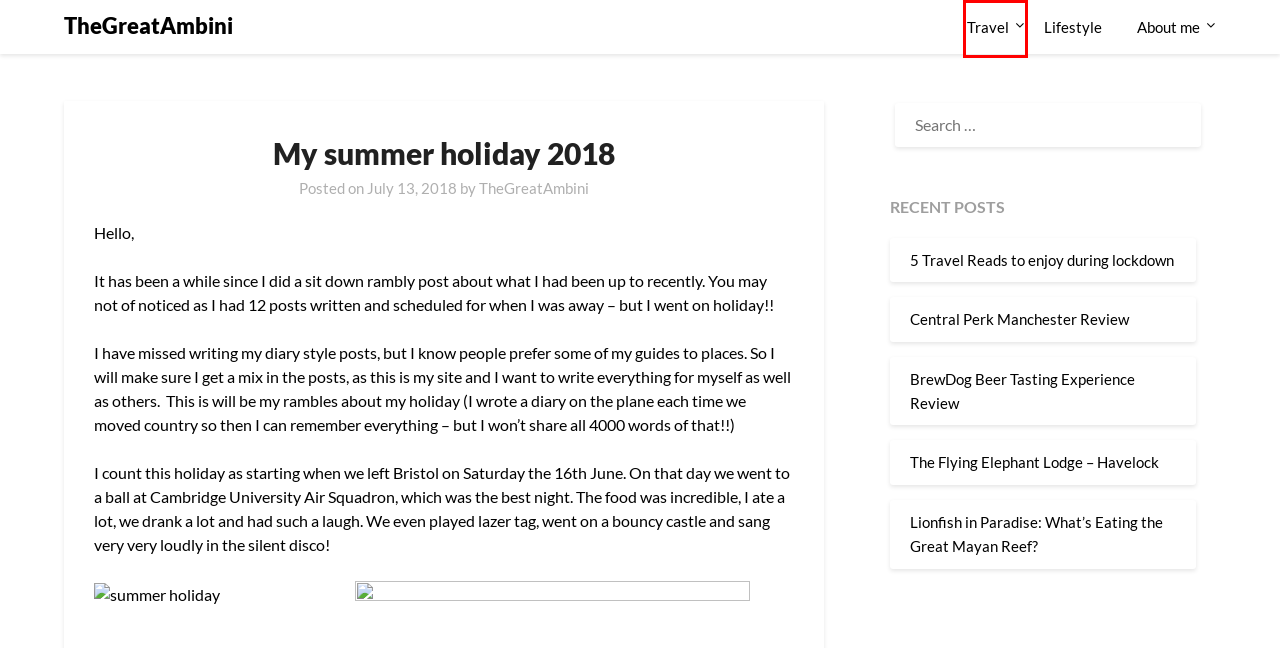With the provided screenshot showing a webpage and a red bounding box, determine which webpage description best fits the new page that appears after clicking the element inside the red box. Here are the options:
A. The Flying Elephant Lodge – Havelock – TheGreatAmbini
B. Travel – TheGreatAmbini
C. Lionfish in Paradise: What’s Eating the Great Mayan Reef? – TheGreatAmbini
D. Central Perk Manchester Review – TheGreatAmbini
E. BrewDog Beer Tasting Experience Review – TheGreatAmbini
F. Lifestyle – TheGreatAmbini
G. TheGreatAmbini – My adventures and mishaps around the world
H. TheGreatAmbini – TheGreatAmbini

B